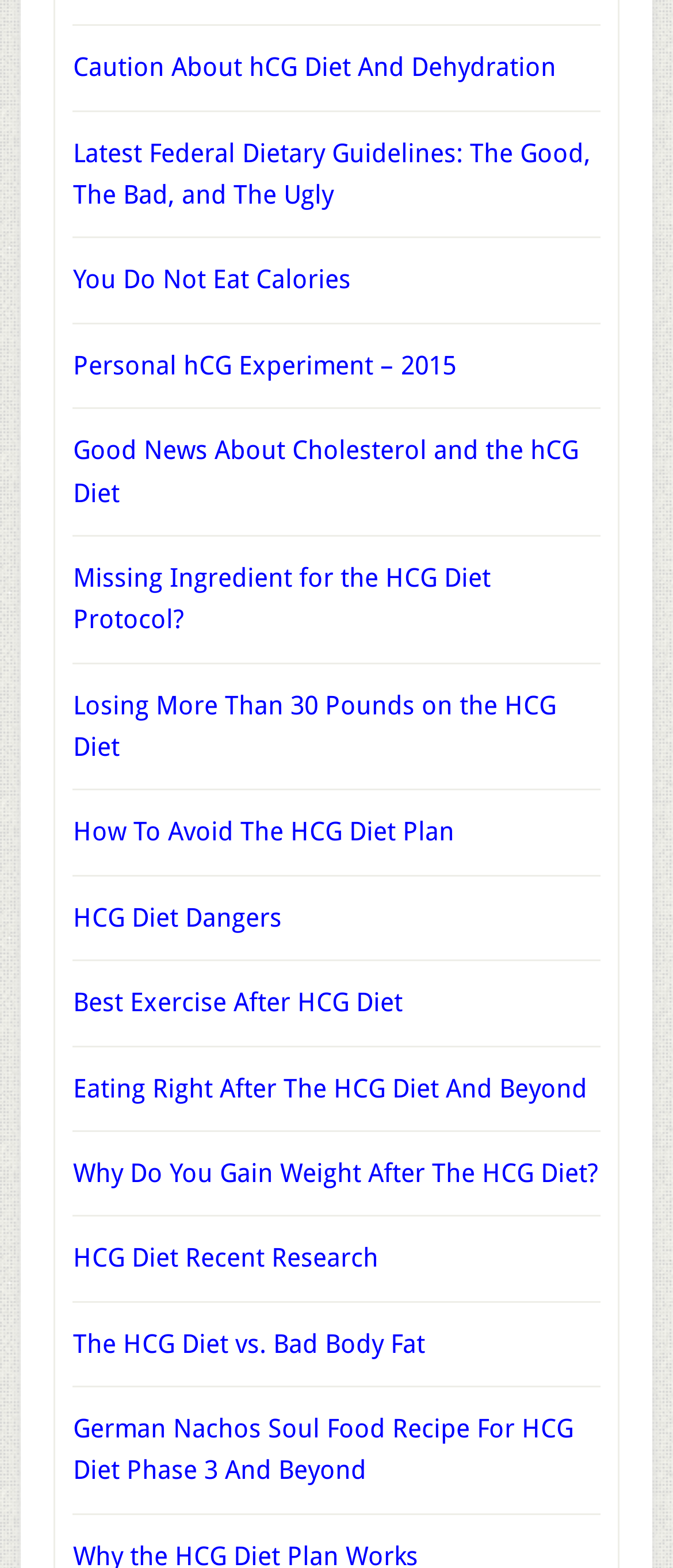Identify the bounding box coordinates of the region I need to click to complete this instruction: "Explore personal hCG experiment in 2015".

[0.108, 0.223, 0.677, 0.243]